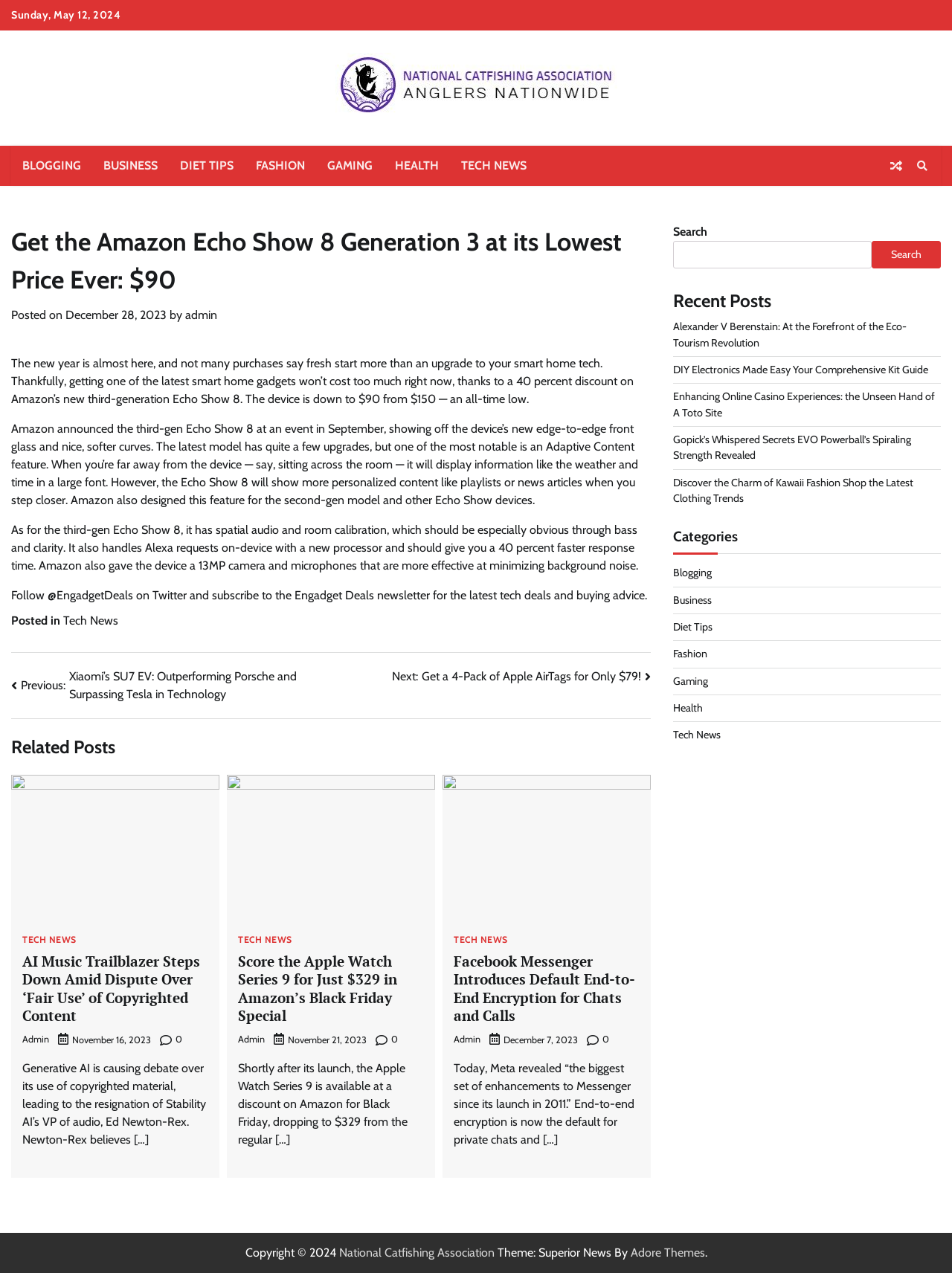Pinpoint the bounding box coordinates of the area that must be clicked to complete this instruction: "View the previous post".

[0.012, 0.524, 0.348, 0.552]